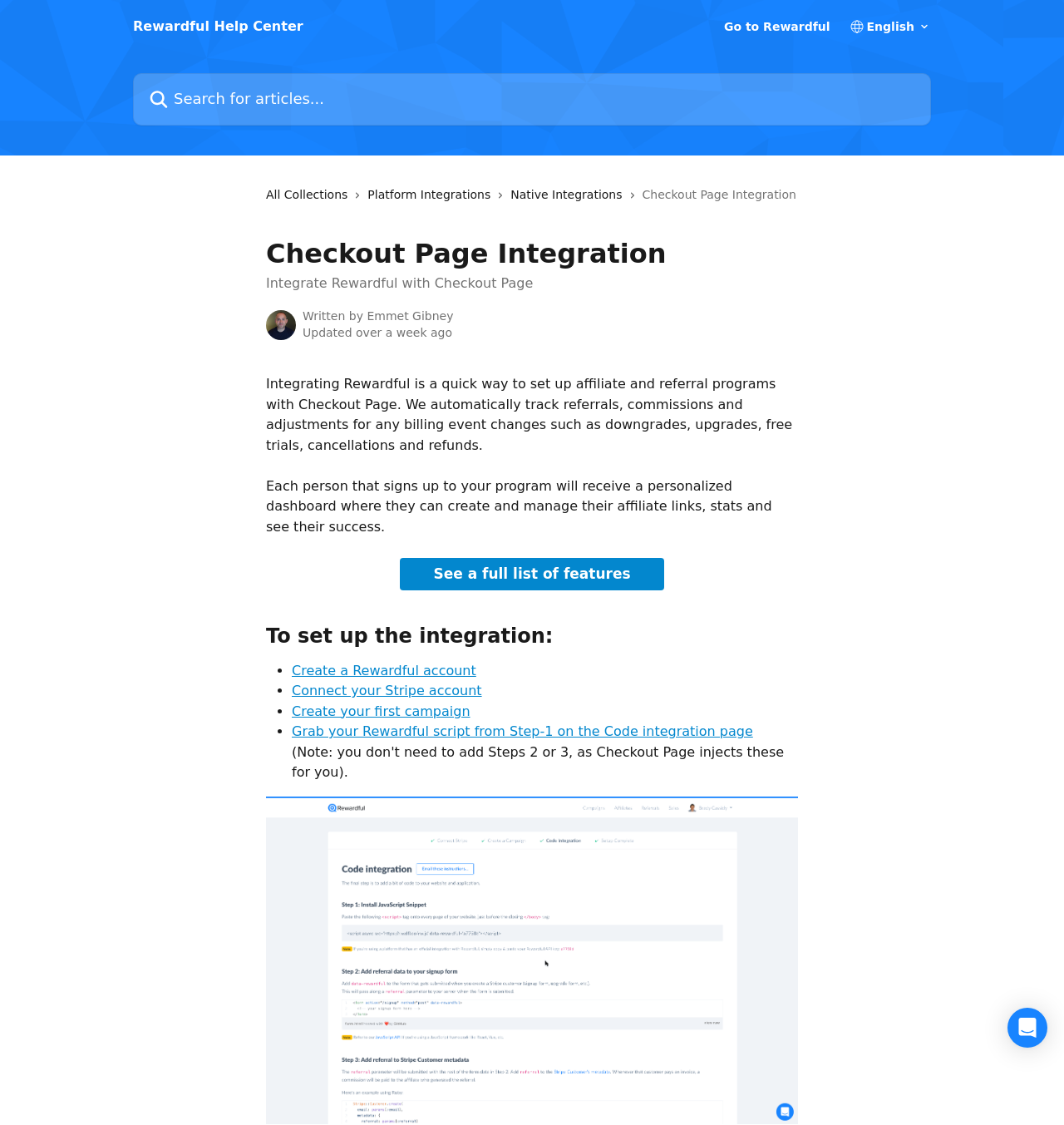Offer a detailed explanation of the webpage layout and contents.

The webpage is about integrating Rewardful with a Checkout Page, specifically providing a guide on how to set up the integration. At the top, there is a header section with a link to go back to Rewardful, a search bar, and a dropdown menu. Below the header, there are three links to different collections: All Collections, Platform Integrations, and Native Integrations, each accompanied by a small icon.

The main content of the page is divided into sections. The first section has a heading "Checkout Page Integration" and a brief description of what integrating Rewardful with Checkout Page can do. Below this, there is an image of an avatar, likely the author of the article, along with the author's name and the date the article was last updated.

The next section provides more details about the integration, explaining that it allows for easy setup of affiliate and referral programs, and that each person who signs up will receive a personalized dashboard. There is also a link to see a full list of features.

The following section is a step-by-step guide on how to set up the integration, with four bullet points: creating a Rewardful account, connecting a Stripe account, creating a first campaign, and grabbing the Rewardful script from the Code integration page. Each step is accompanied by a link.

At the very bottom of the page, there is a button to open the Intercom Messenger, accompanied by a small icon.